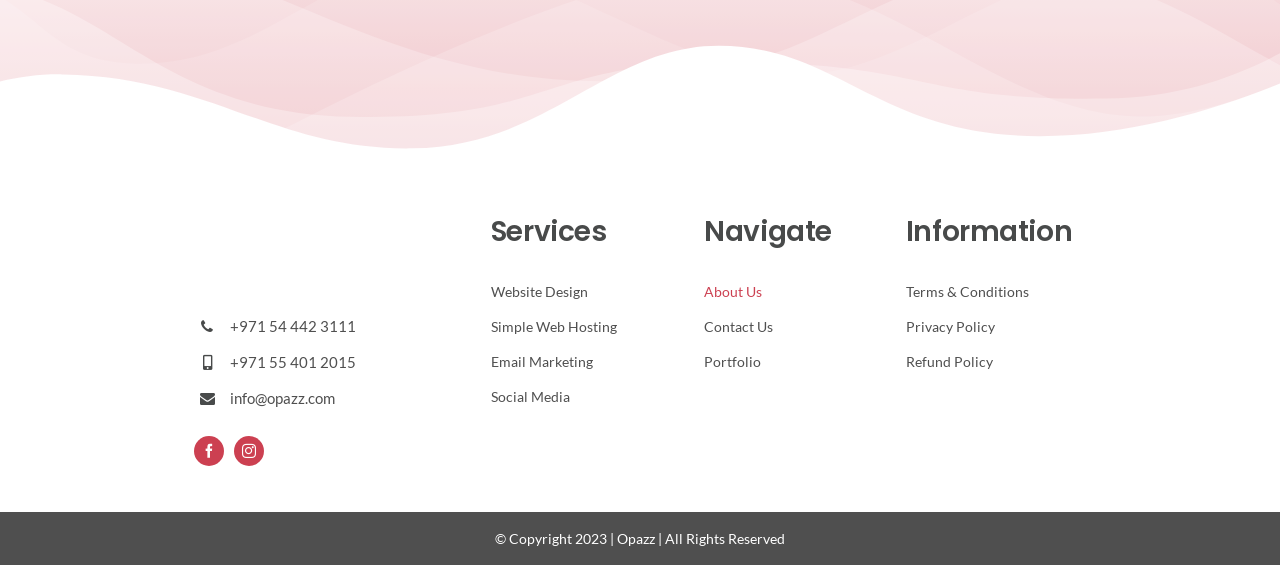How many navigation menus are available in the footer?
Look at the screenshot and provide an in-depth answer.

The footer section of the webpage contains three navigation menus, namely 'Services', 'Navigate', and 'Information'.